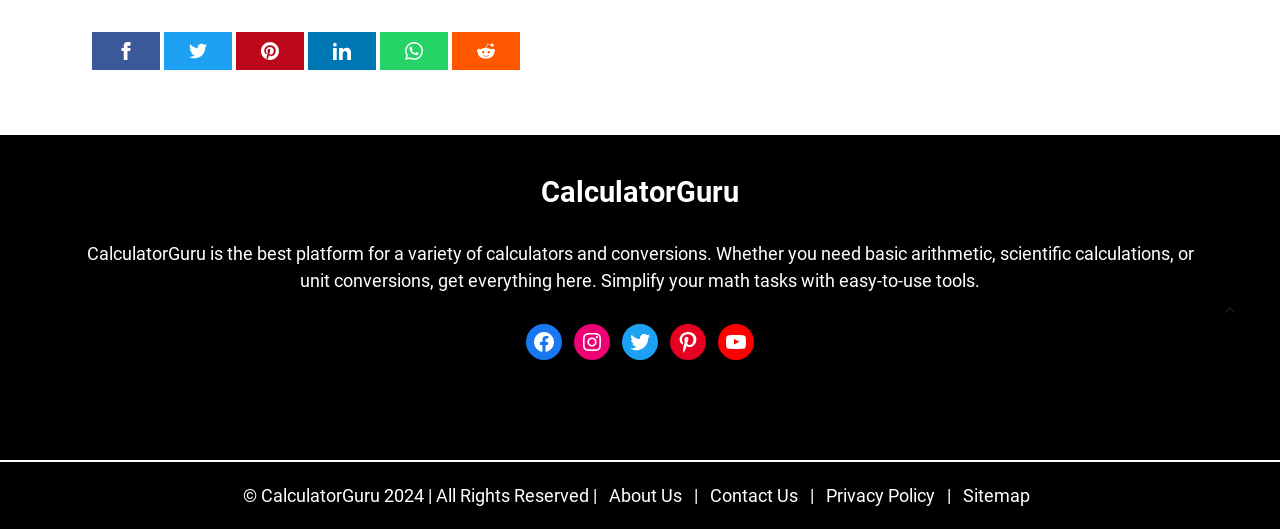What is the name of the platform?
Look at the screenshot and give a one-word or phrase answer.

CalculatorGuru